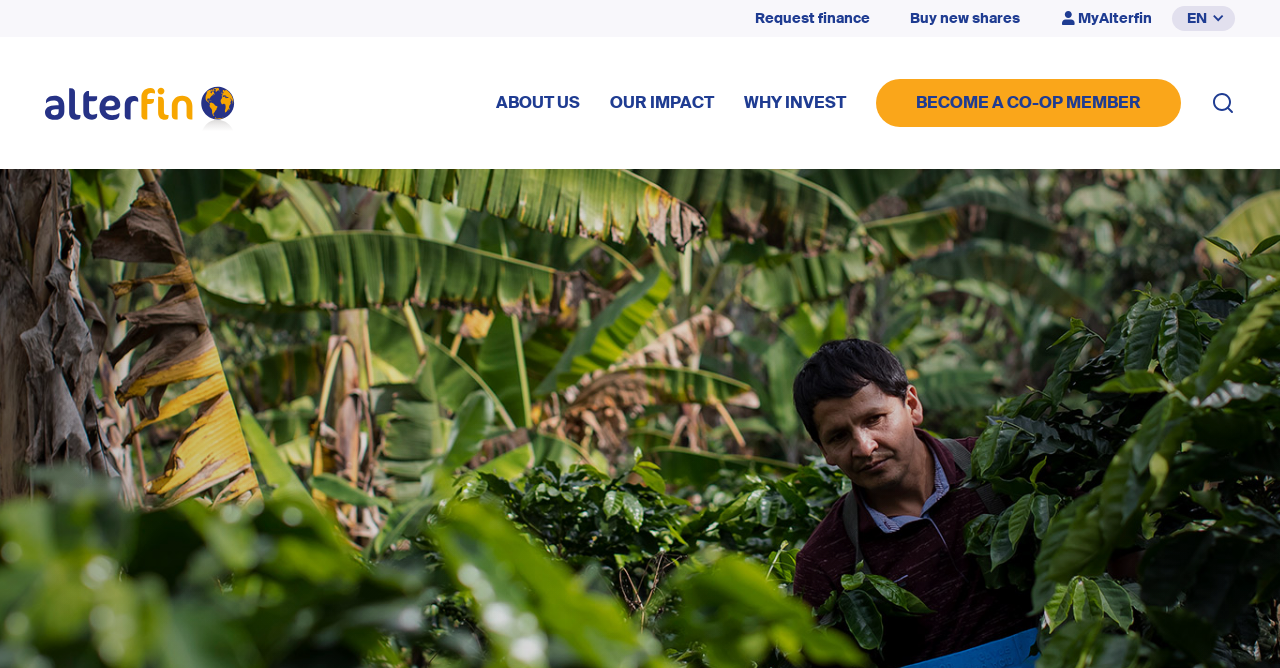Show the bounding box coordinates for the element that needs to be clicked to execute the following instruction: "Go to 'ABOUT US'". Provide the coordinates in the form of four float numbers between 0 and 1, i.e., [left, top, right, bottom].

[0.388, 0.118, 0.453, 0.19]